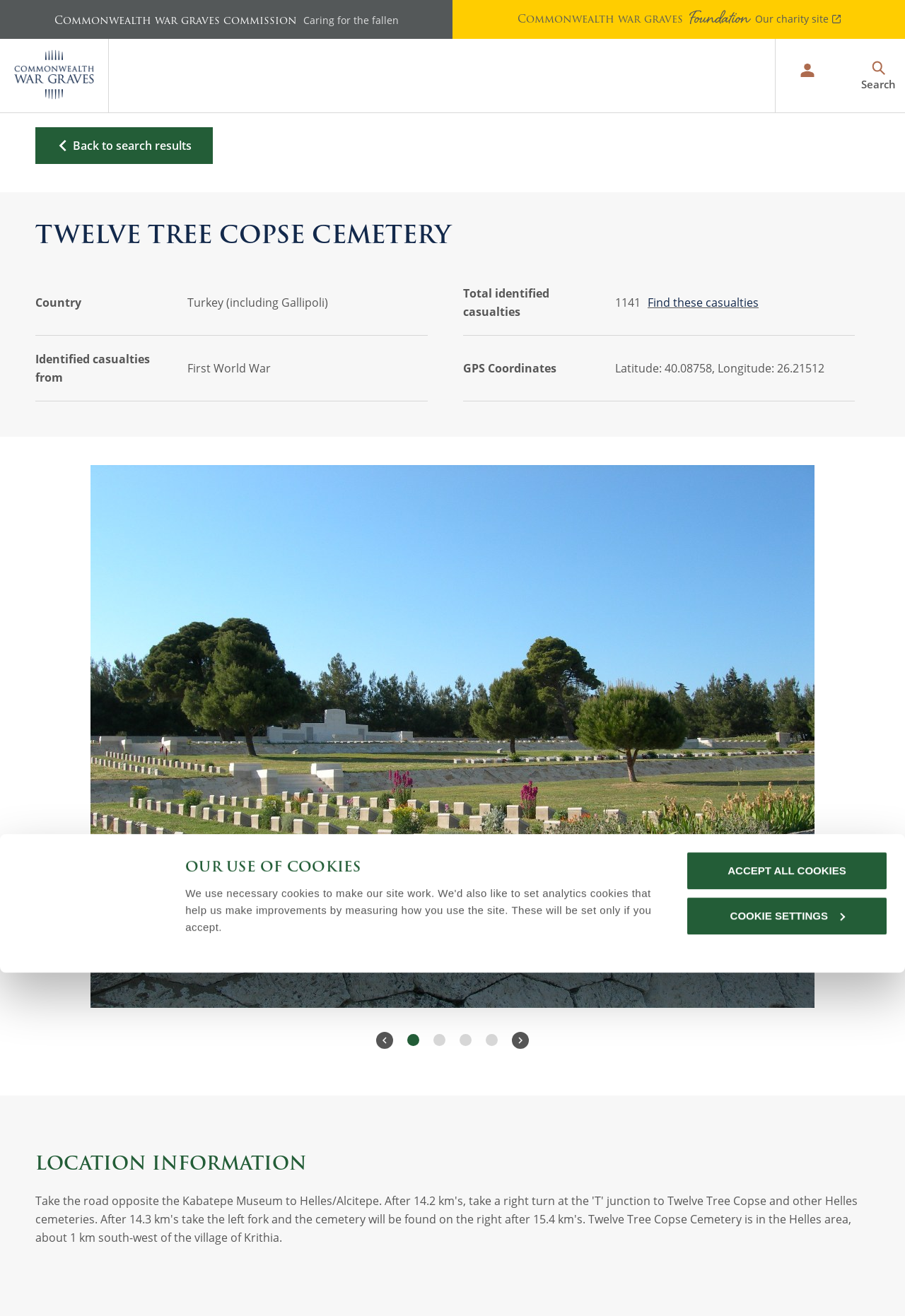Give a one-word or short phrase answer to the question: 
What is the name of the cemetery?

Twelve Tree Copse Cemetery